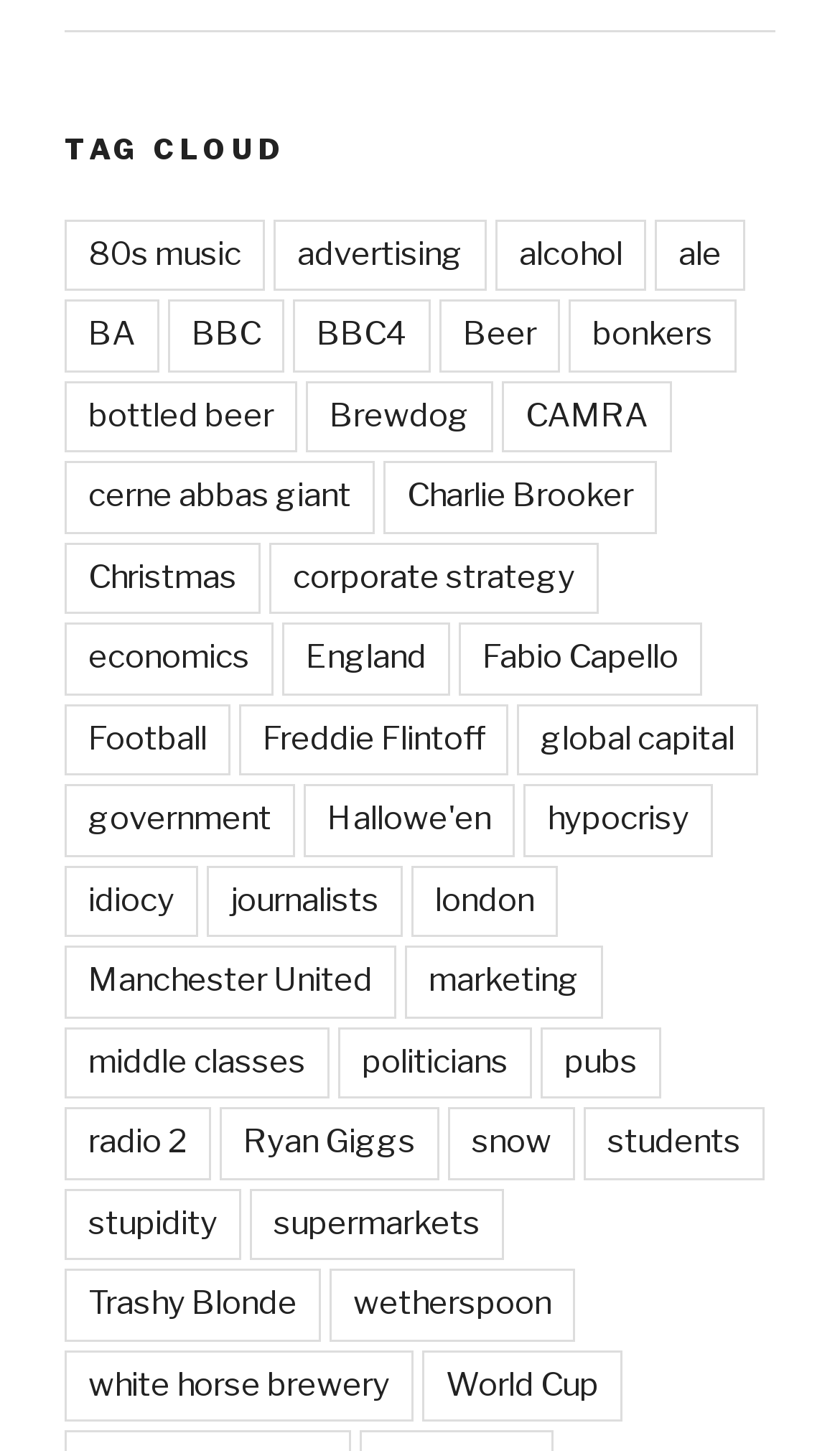Provide a one-word or short-phrase answer to the question:
What is the last link in the second row of the tag cloud?

bonkers